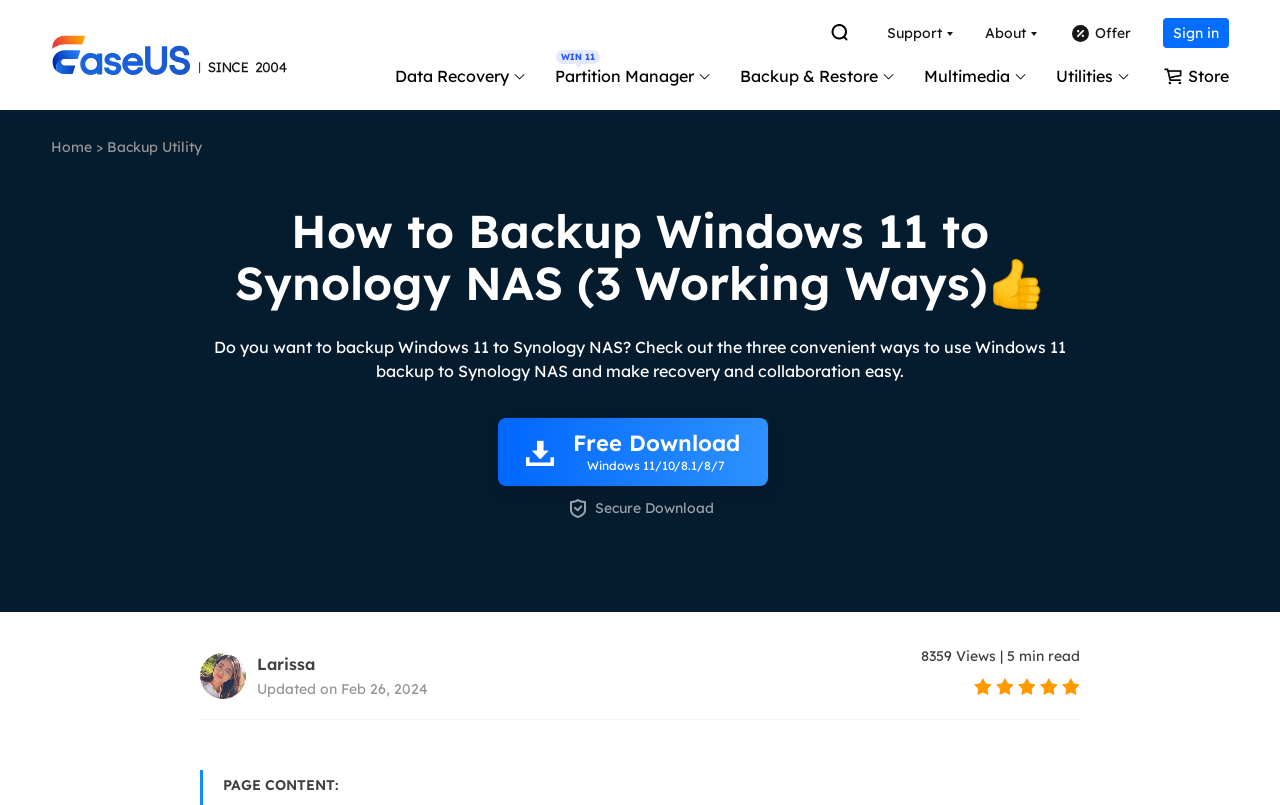Please answer the following query using a single word or phrase: 
What is the website about?

Backup and recovery